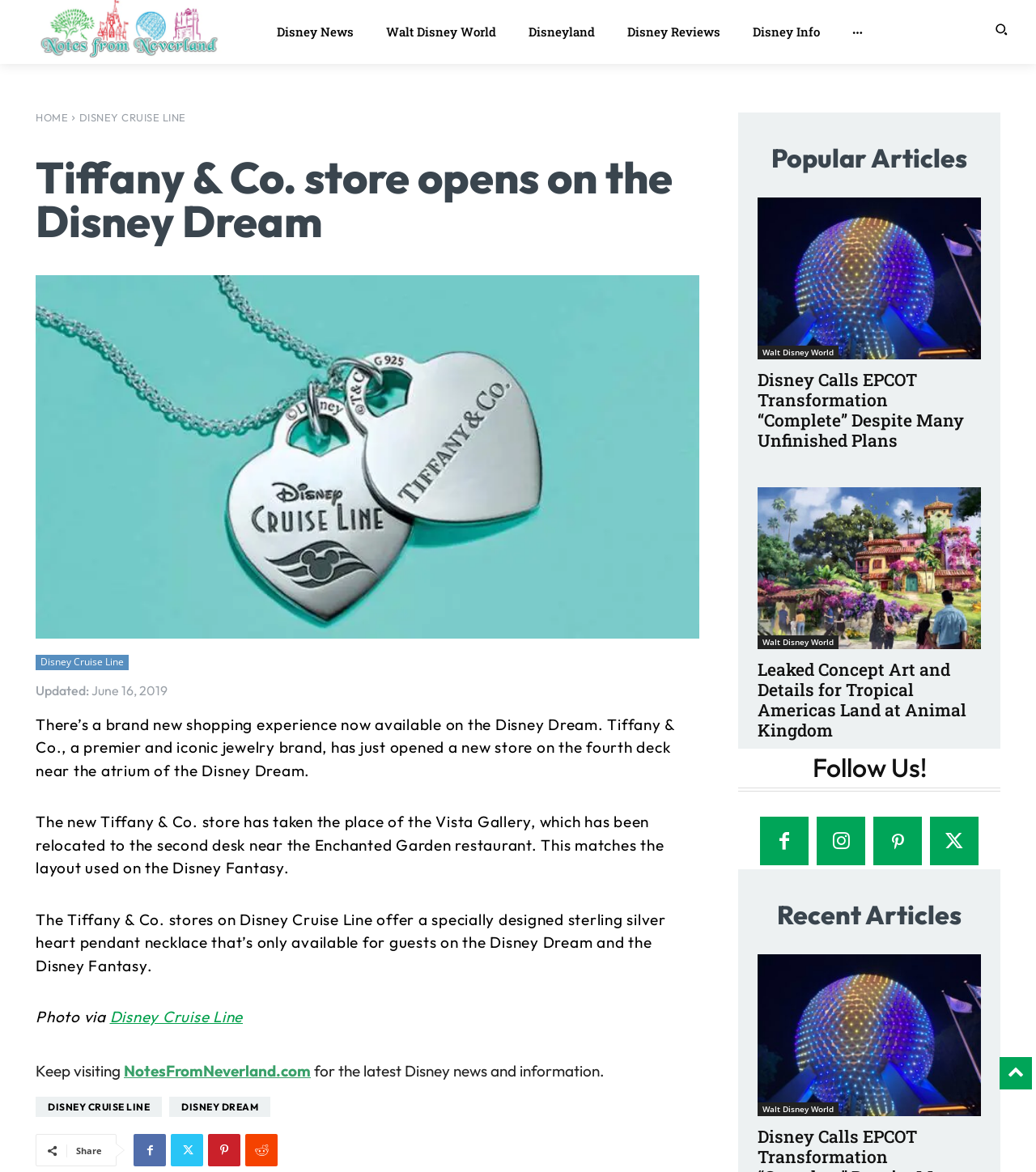Create a full and detailed caption for the entire webpage.

The webpage is about a new shopping experience on the Disney Dream cruise ship, specifically the opening of a Tiffany & Co. store. At the top of the page, there are five links to different Disney-related categories: Disney News, Walt Disney World, Disneyland, Disney Reviews, and Disney Info. To the right of these links, there is a small image, and a search button with a magnifying glass icon.

Below the top navigation, there is a heading that reads "Tiffany & Co. store opens on the Disney Dream" followed by a brief description of the new store. The text explains that the store has taken the place of the Vista Gallery and offers a specially designed sterling silver heart pendant necklace exclusive to Disney Dream and Disney Fantasy guests.

On the left side of the page, there are several links to related articles, including "Disney Cruise Line" and "NotesFromNeverland.com". There are also social media links with icons for sharing the article.

In the middle of the page, there is a section titled "Popular Articles" with three links to different articles, each with an accompanying image. The articles are about EPCOT's Spaceship Earth, Disney's EPCOT transformation, and a new concept art for an 'Encanto' attraction at Animal Kingdom.

Further down the page, there is a section titled "Recent Articles" with another link to an article about EPCOT's Spaceship Earth. On the right side of the page, there is a section titled "Follow Us!" with social media links.

Overall, the webpage is focused on providing news and information about Disney, with a specific focus on the new Tiffany & Co. store on the Disney Dream cruise ship.